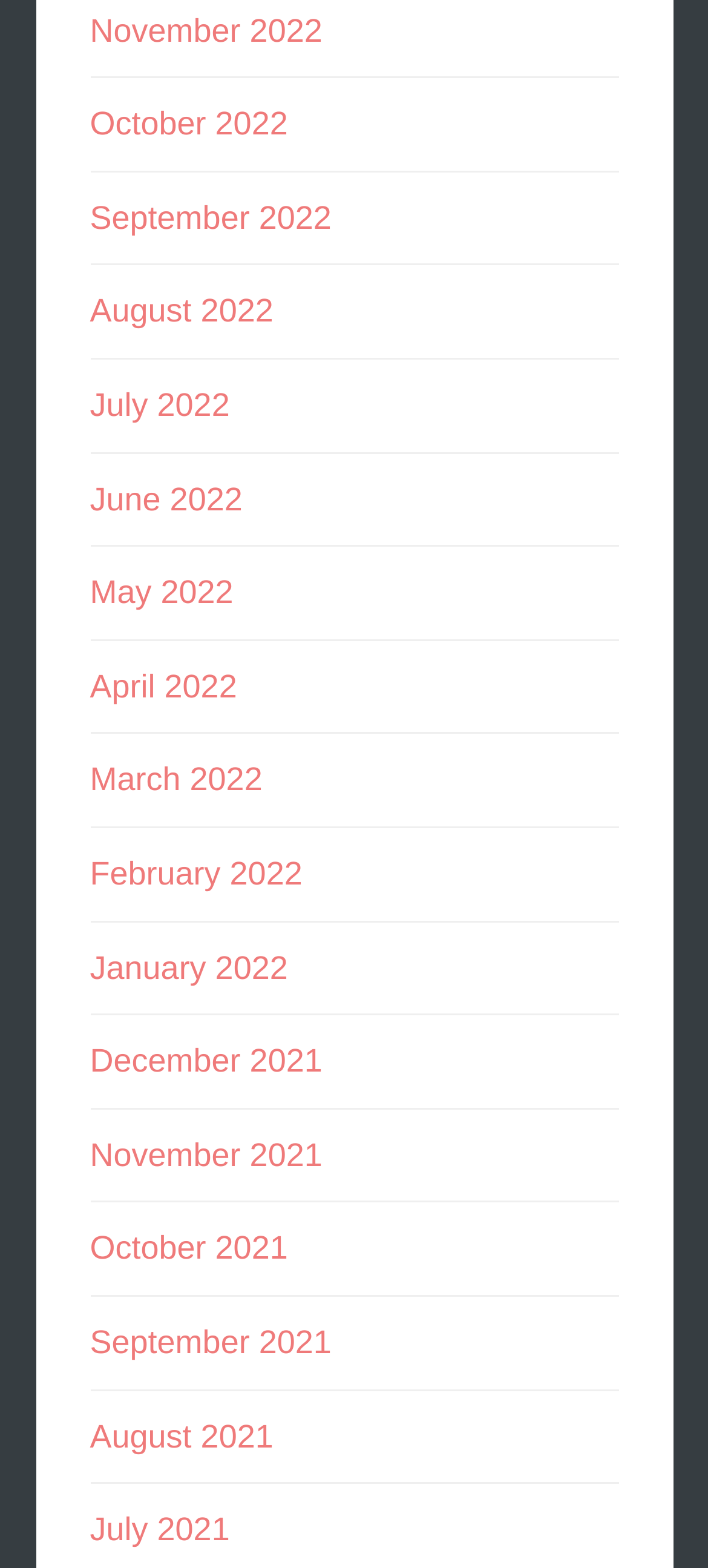Show the bounding box coordinates of the region that should be clicked to follow the instruction: "View September 2022."

[0.127, 0.127, 0.468, 0.15]